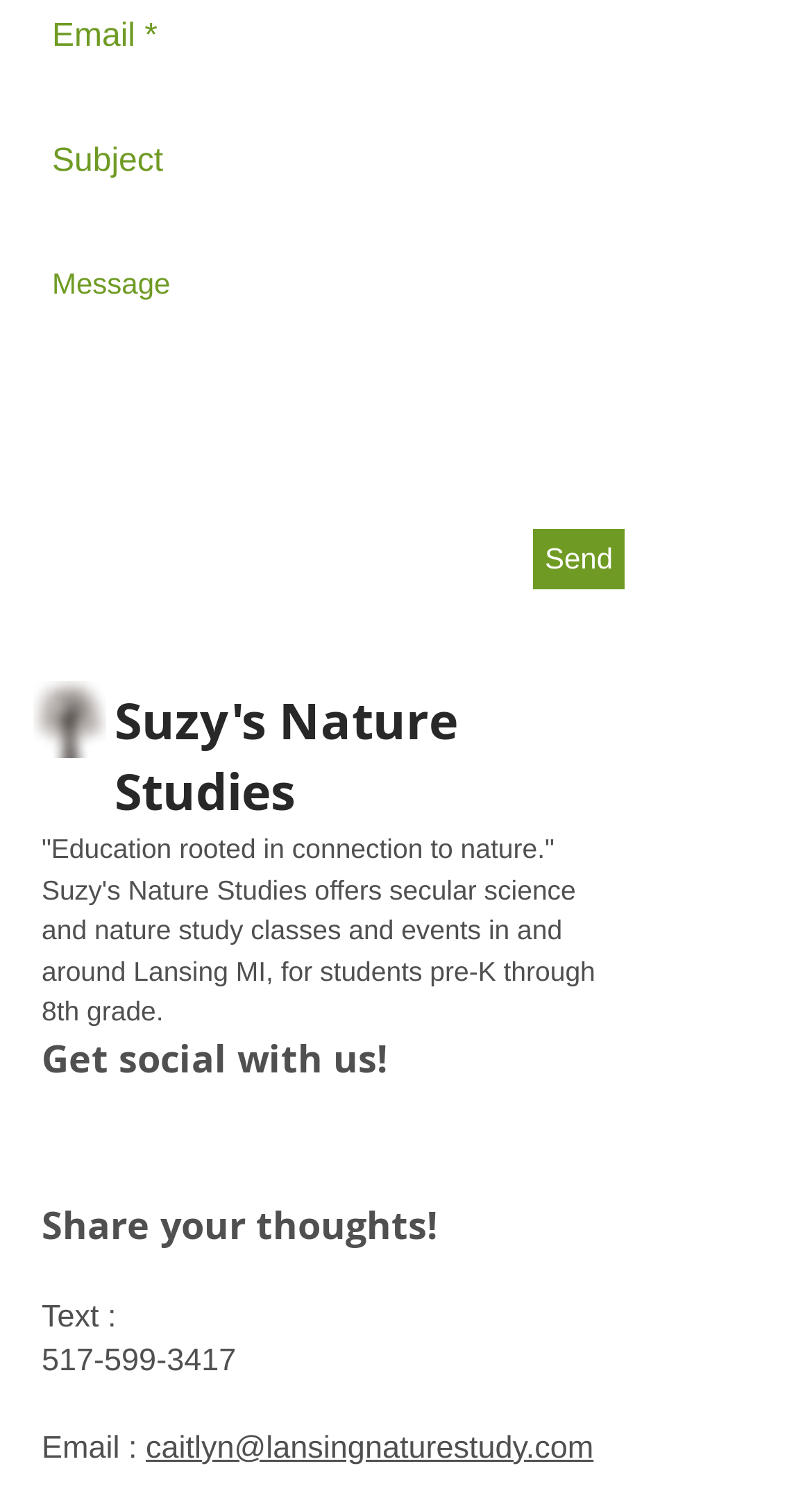Specify the bounding box coordinates of the area to click in order to execute this command: 'Click send'. The coordinates should consist of four float numbers ranging from 0 to 1, and should be formatted as [left, top, right, bottom].

[0.656, 0.355, 0.769, 0.395]